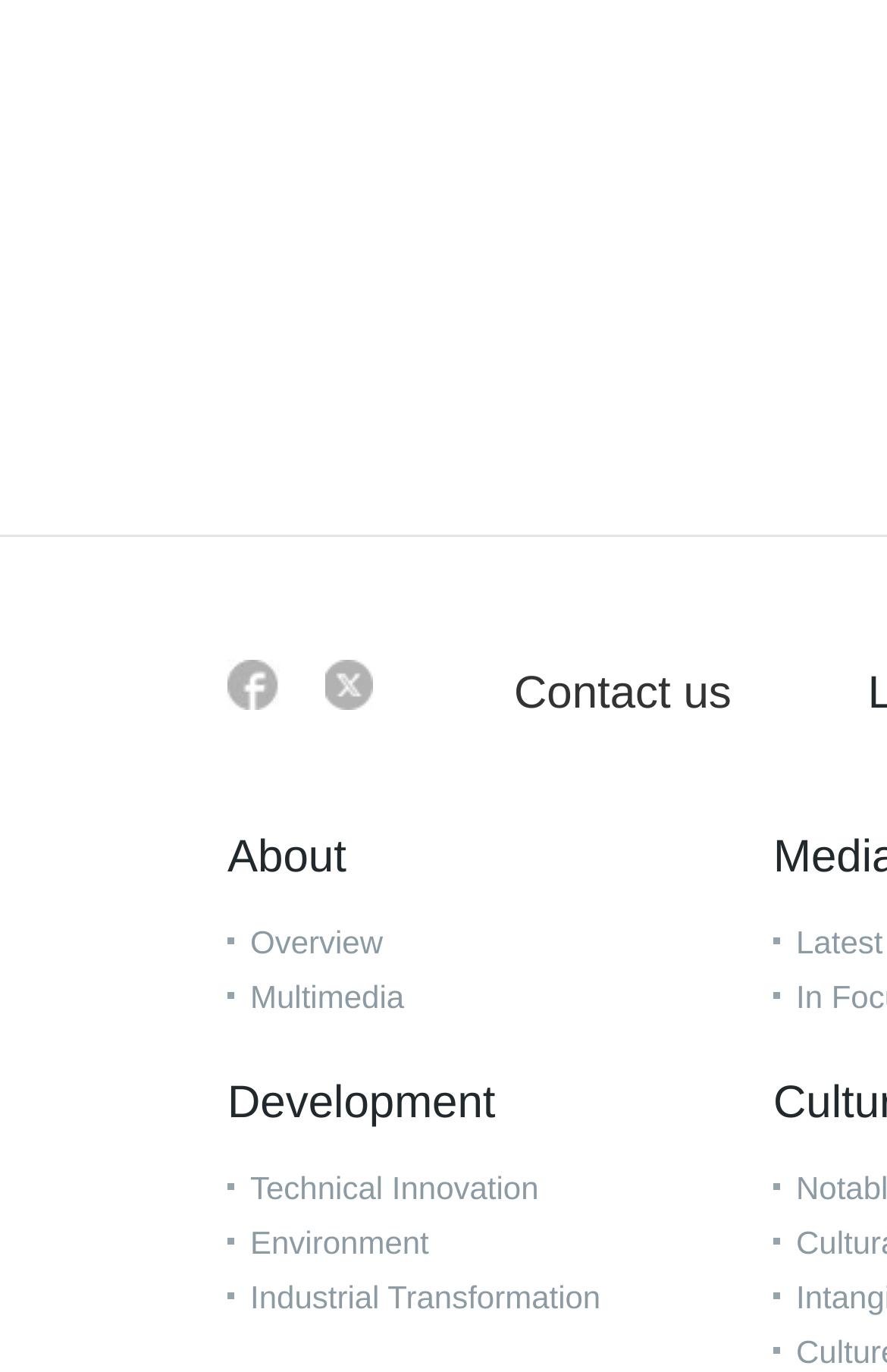Give a one-word or short phrase answer to the question: 
What is the third link in the top navigation?

Contact us